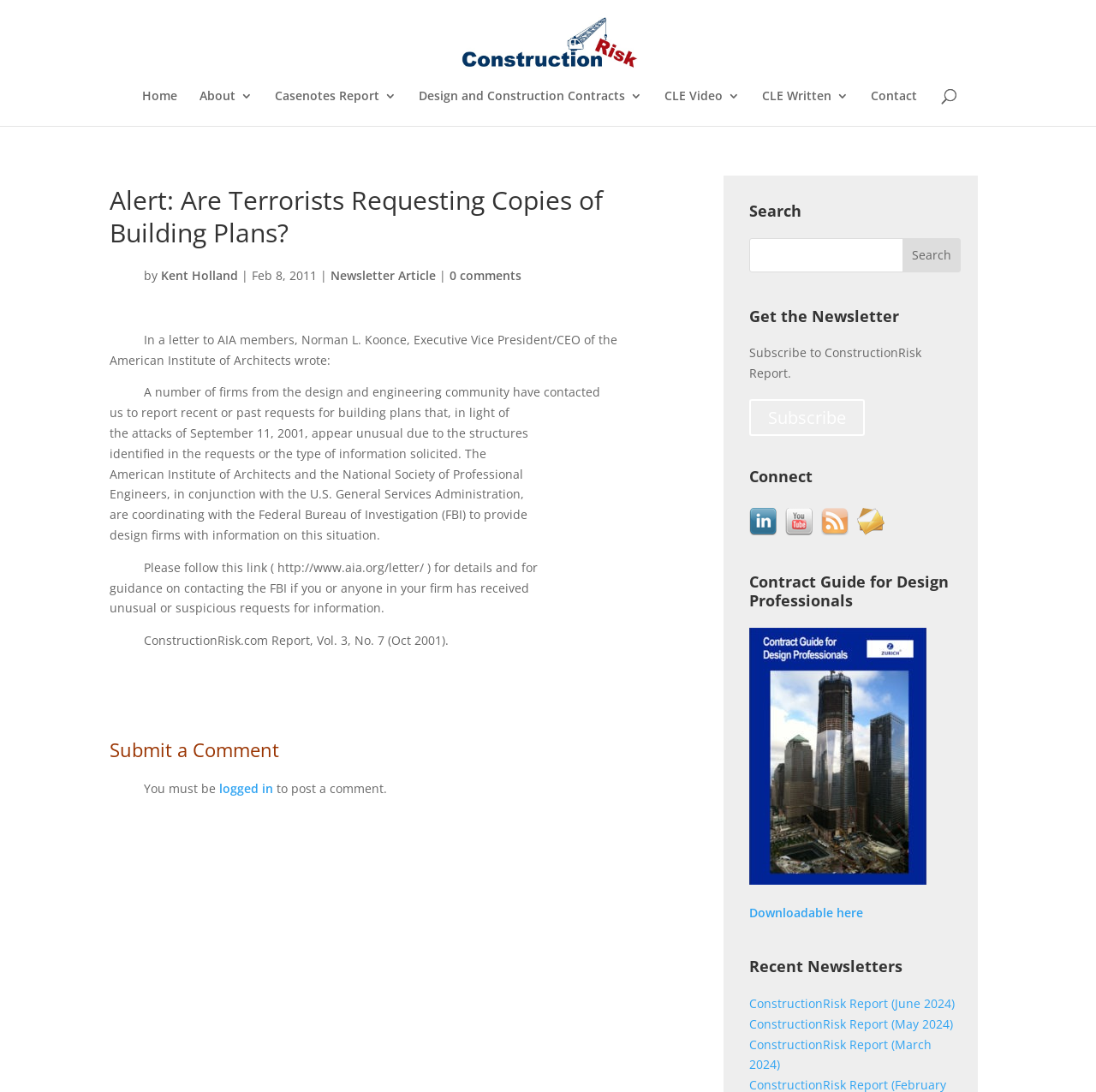Based on the element description, predict the bounding box coordinates (top-left x, top-left y, bottom-right x, bottom-right y) for the UI element in the screenshot: About

[0.182, 0.082, 0.23, 0.115]